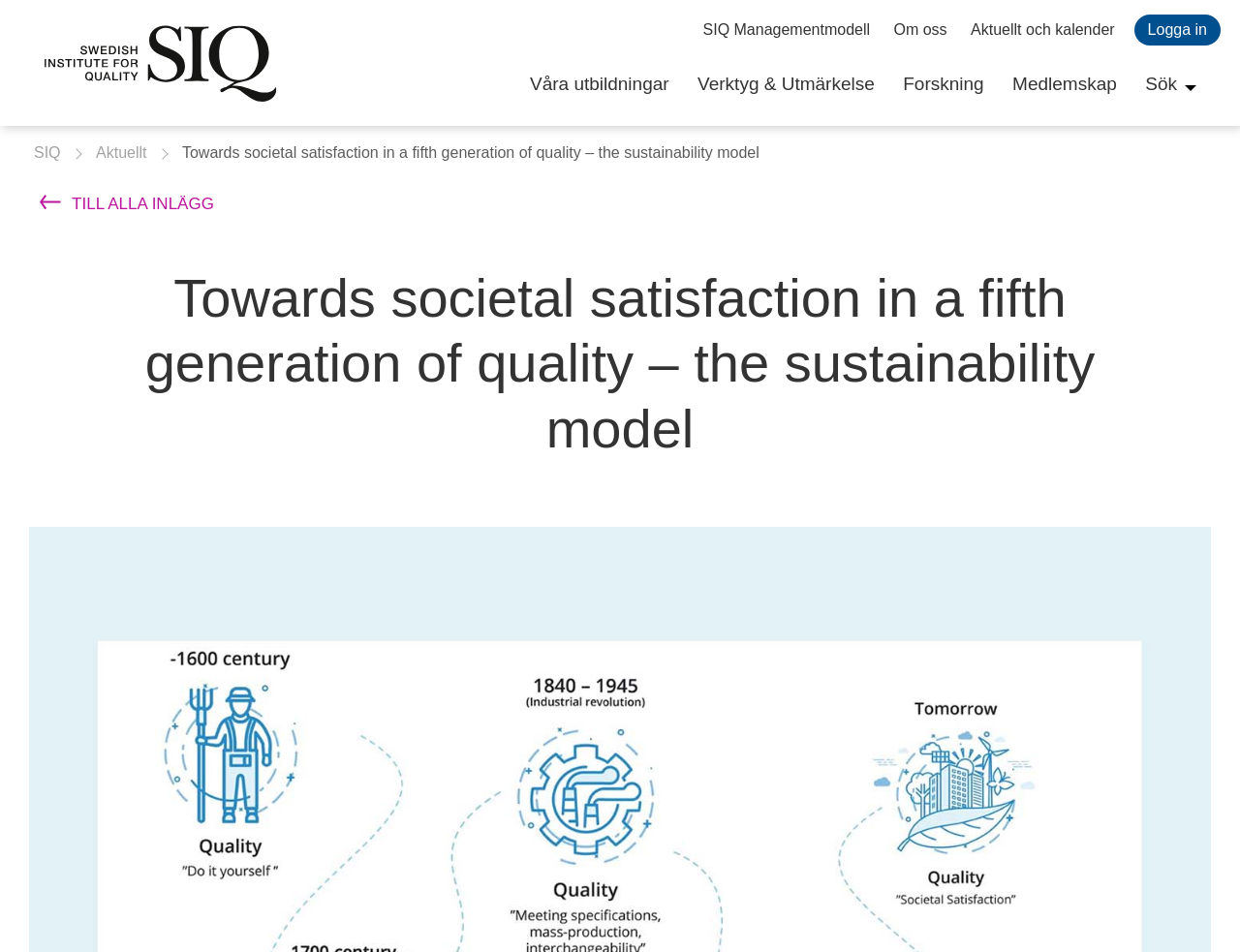Is there an image on the webpage?
Based on the image, answer the question with a single word or brief phrase.

Yes